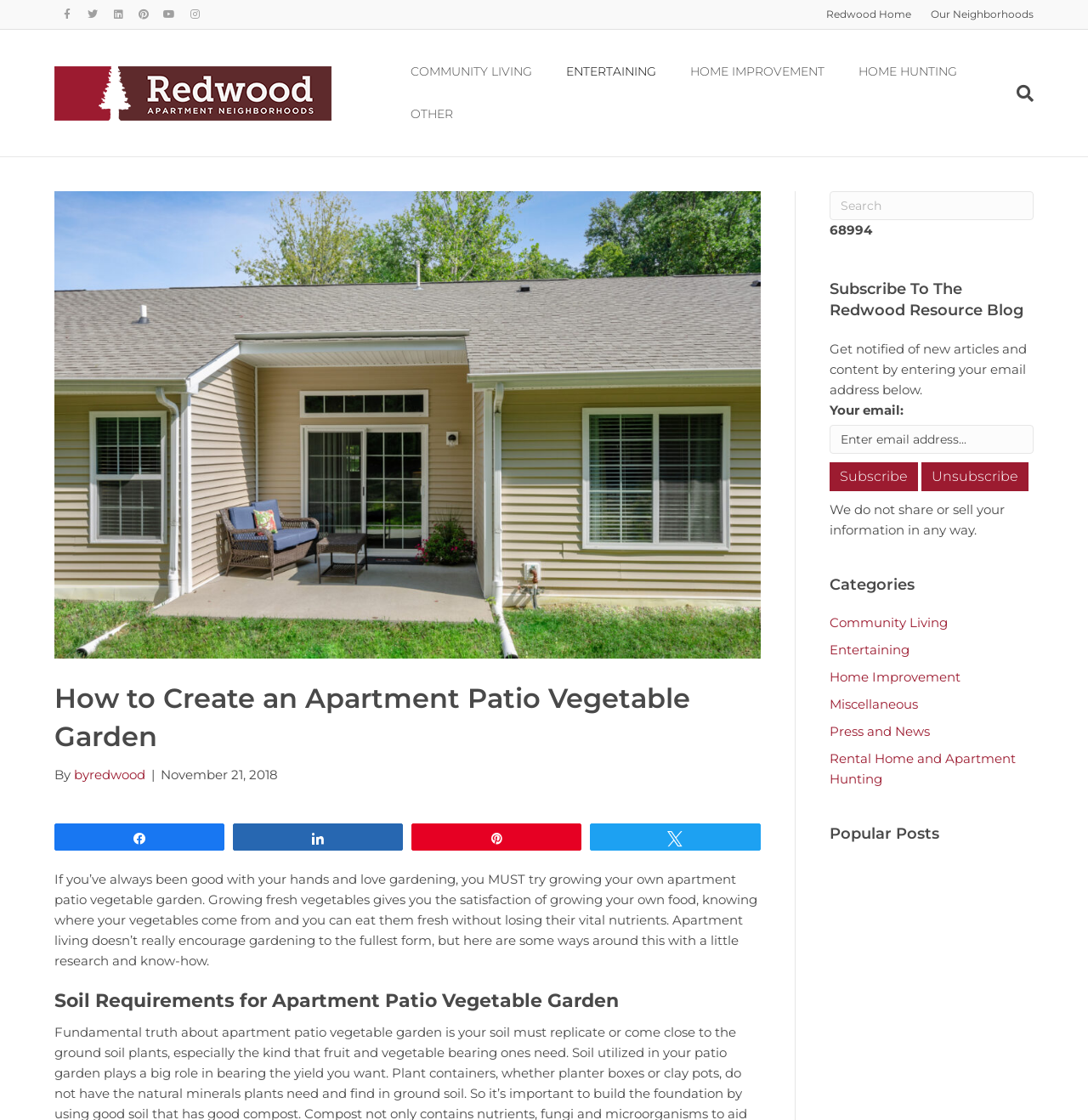Give a one-word or short phrase answer to this question: 
What is the name of the blog?

Redwood Living Rental Apartment Neighborhood Blog